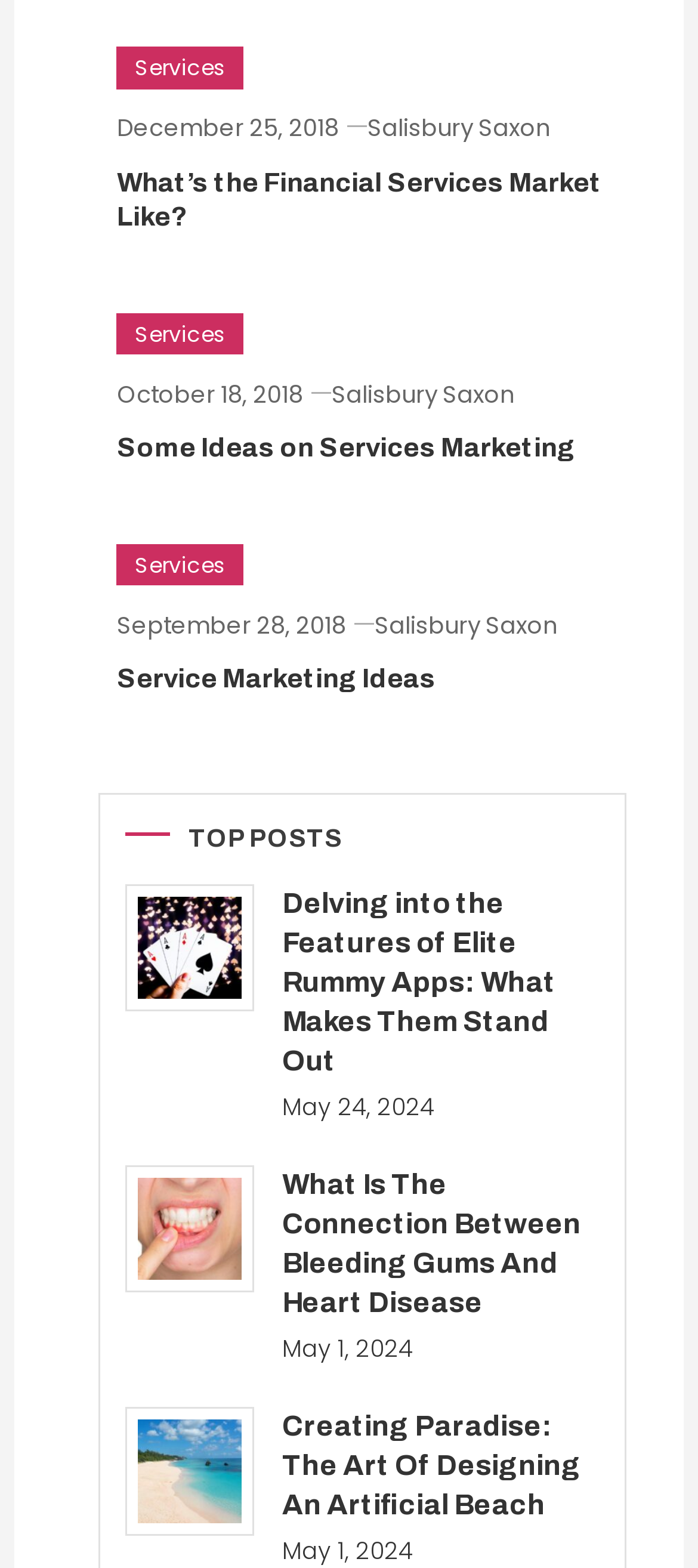Determine the bounding box coordinates for the HTML element described here: "2".

None